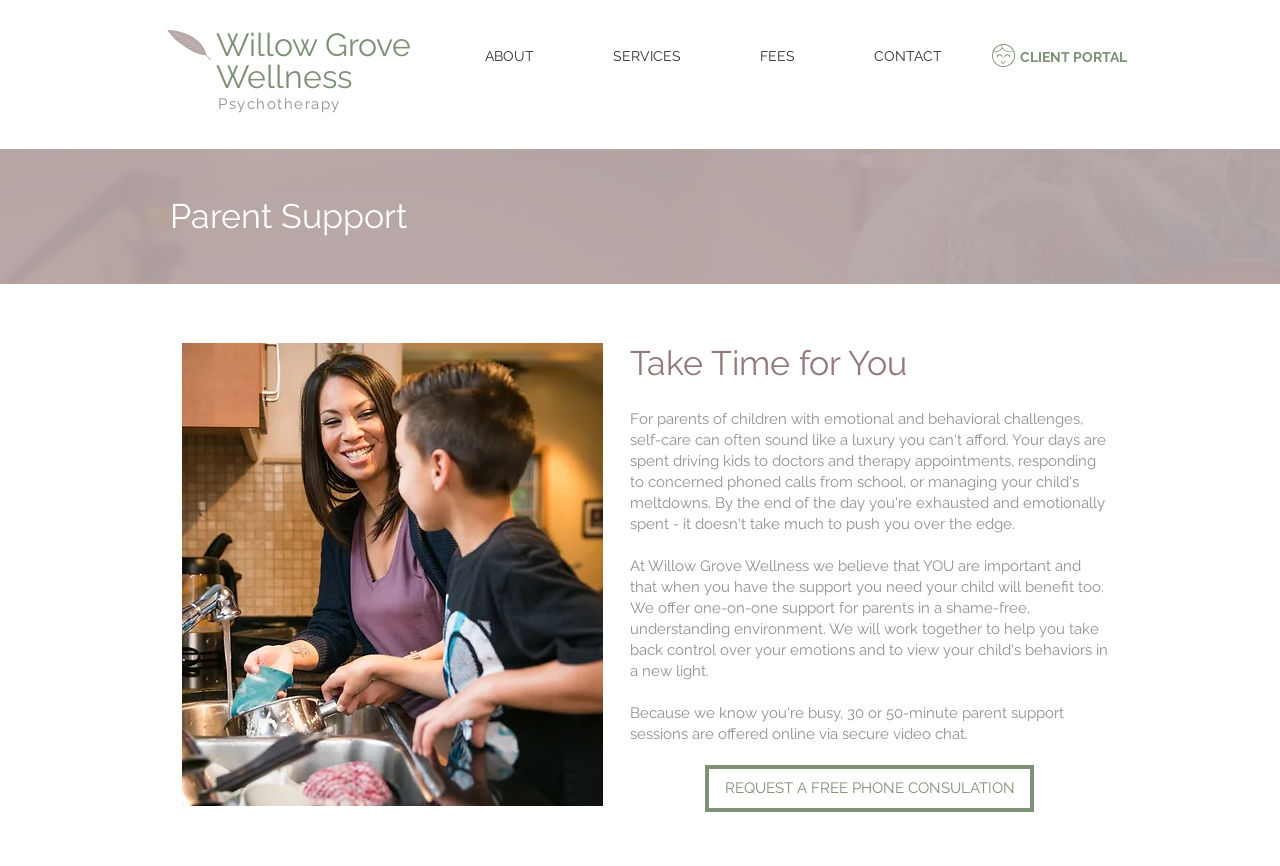Identify the bounding box coordinates of the clickable region required to complete the instruction: "Go to the CLIENT PORTAL". The coordinates should be given as four float numbers within the range of 0 and 1, i.e., [left, top, right, bottom].

[0.794, 0.044, 0.883, 0.09]